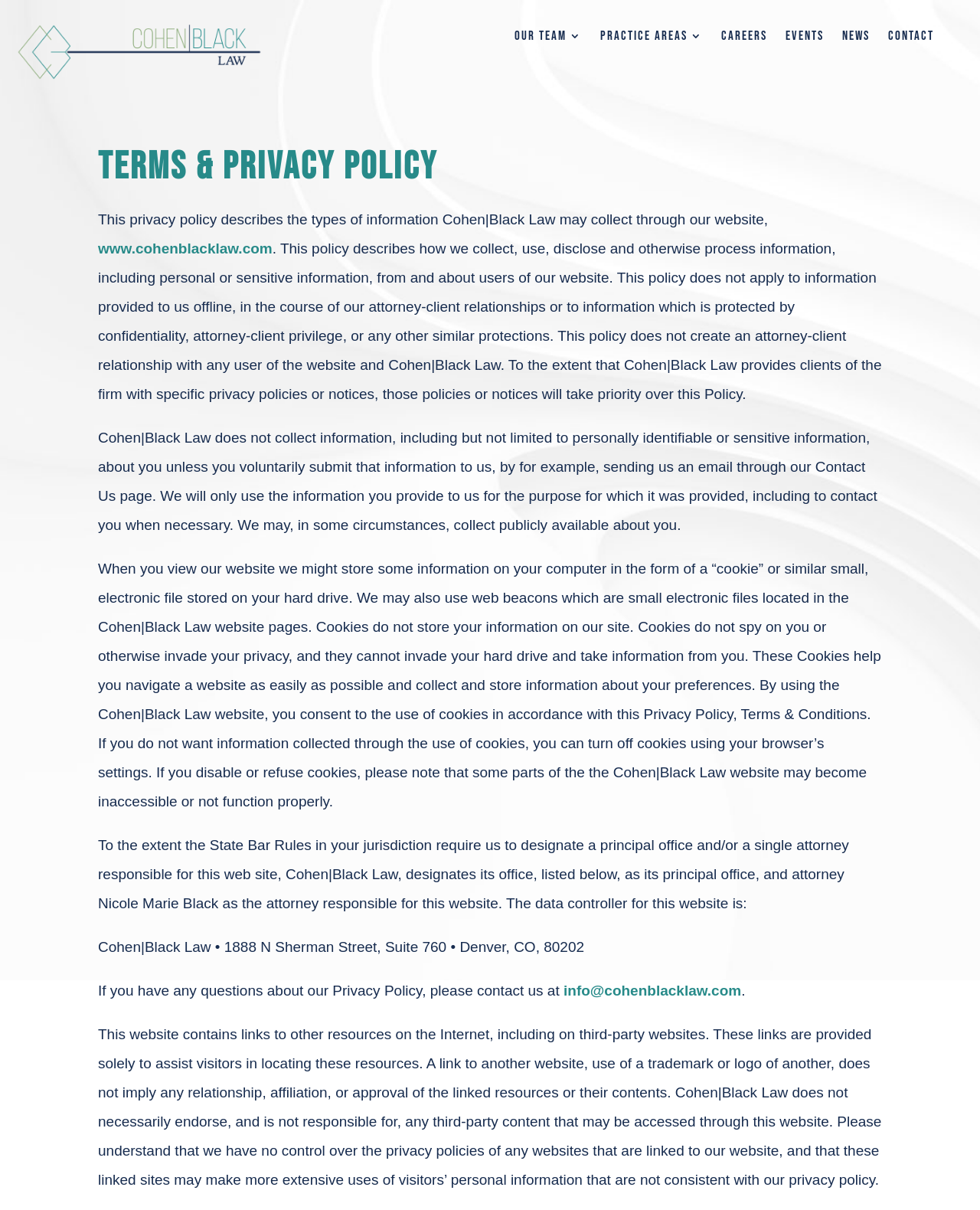Provide the bounding box coordinates of the area you need to click to execute the following instruction: "Access the Scheduler Export report".

None